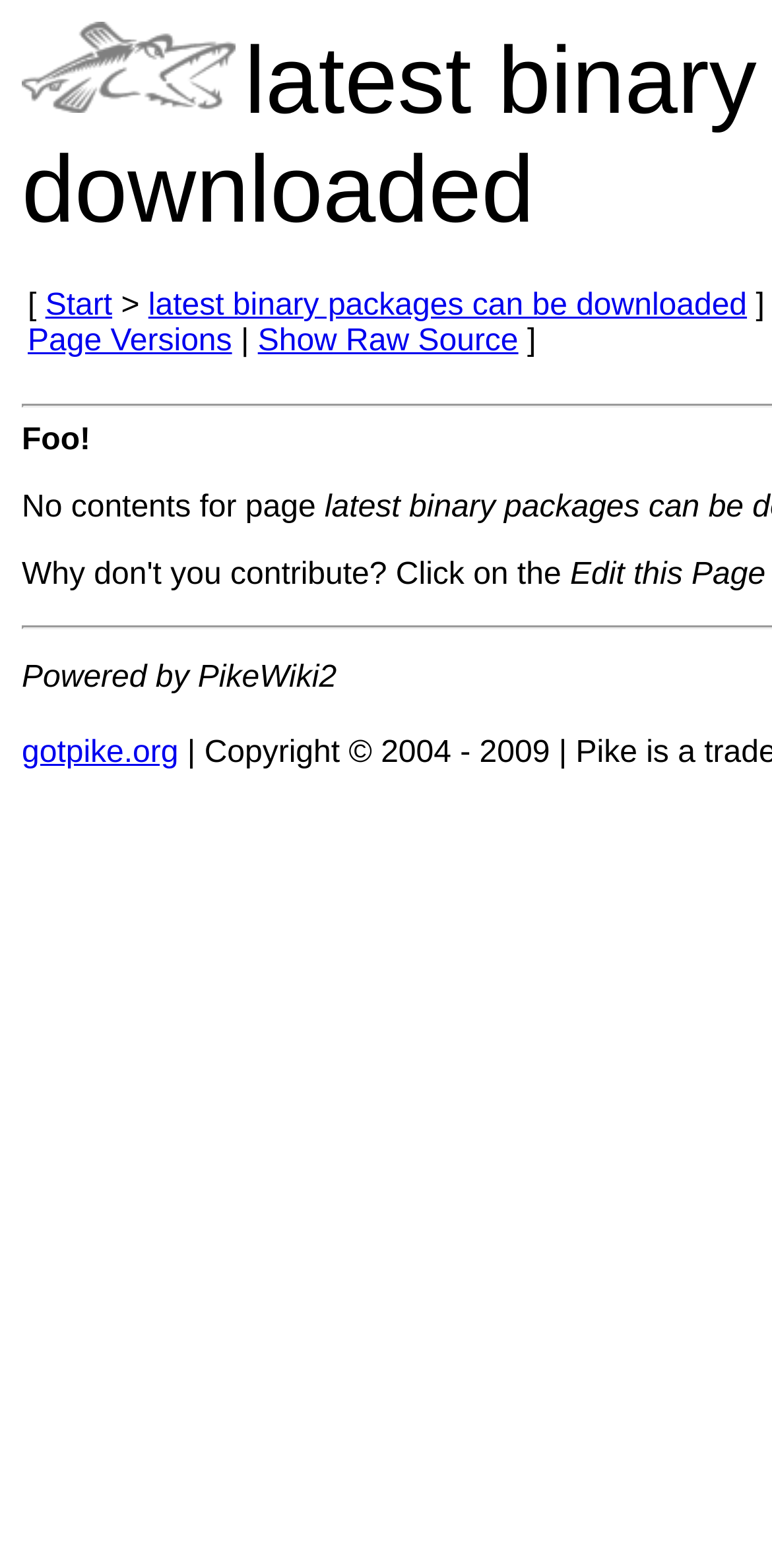Offer a meticulous description of the webpage's structure and content.

The webpage appears to be a download page for binary packages. At the top left, there is a small image. Below the image, there are three links in a row: "Start", "latest binary packages can be downloaded", and "Show Raw Source" with a short static text element beside it. The "latest binary packages can be downloaded" link is the longest, spanning almost the entire width of the page.

Below these links, there is a static text element "Foo!" positioned at the top left. Underneath "Foo!", there is another static text element "No contents for page". 

At the bottom right, there is a static text element "Edit this Page". Below it, at the bottom left, there is a static text element "Powered by PikeWiki2". Next to it, there is a link "gotpike.org".